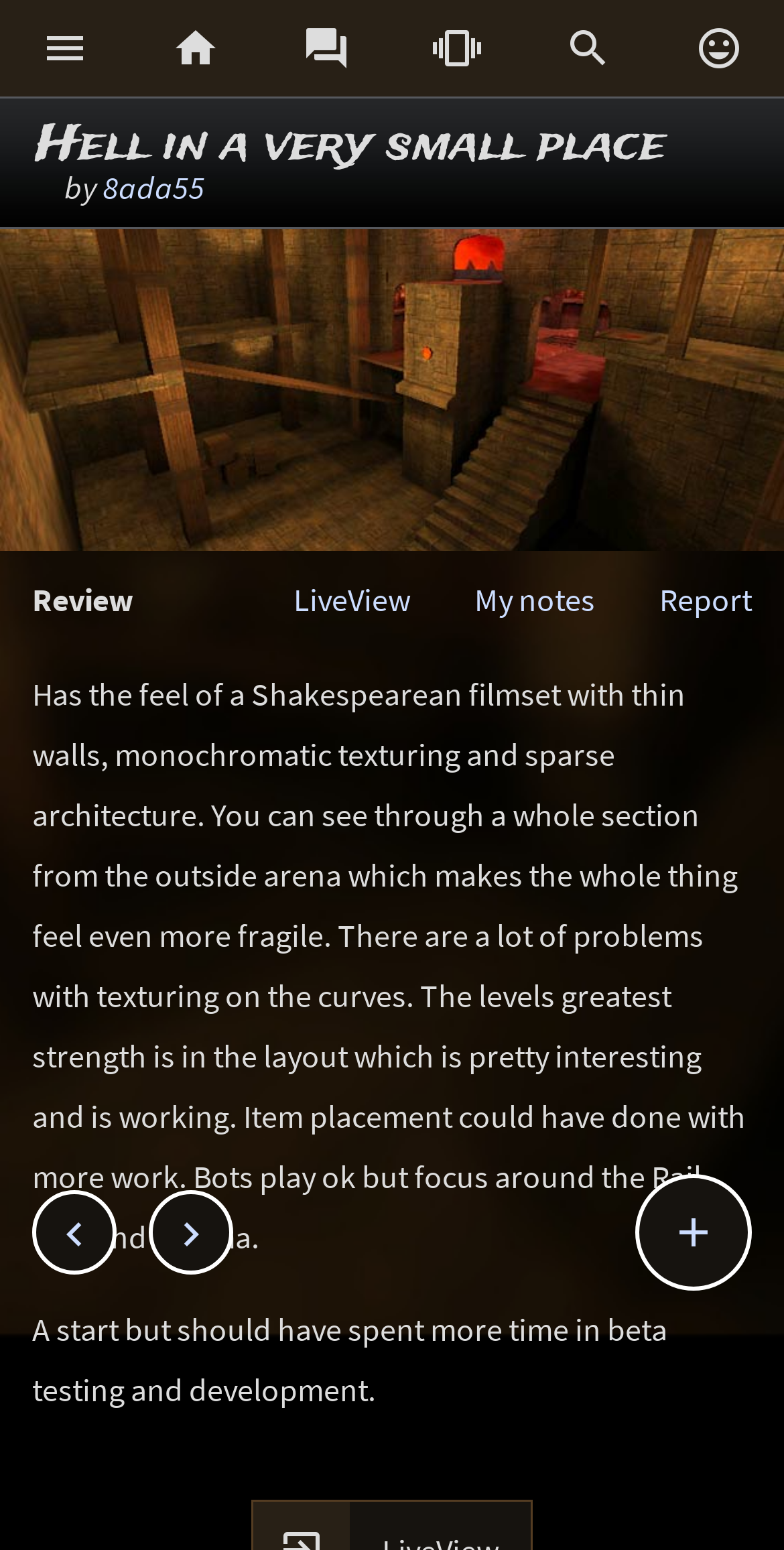What is the problem with the map's texturing?
Provide a detailed answer to the question using information from the image.

The question is asking for the problem with the map's texturing. By reading the review, we can see that the reviewer mentions 'There are a lot of problems with texturing on the curves', which indicates that the problem with the map's texturing is that it has issues on the curves.